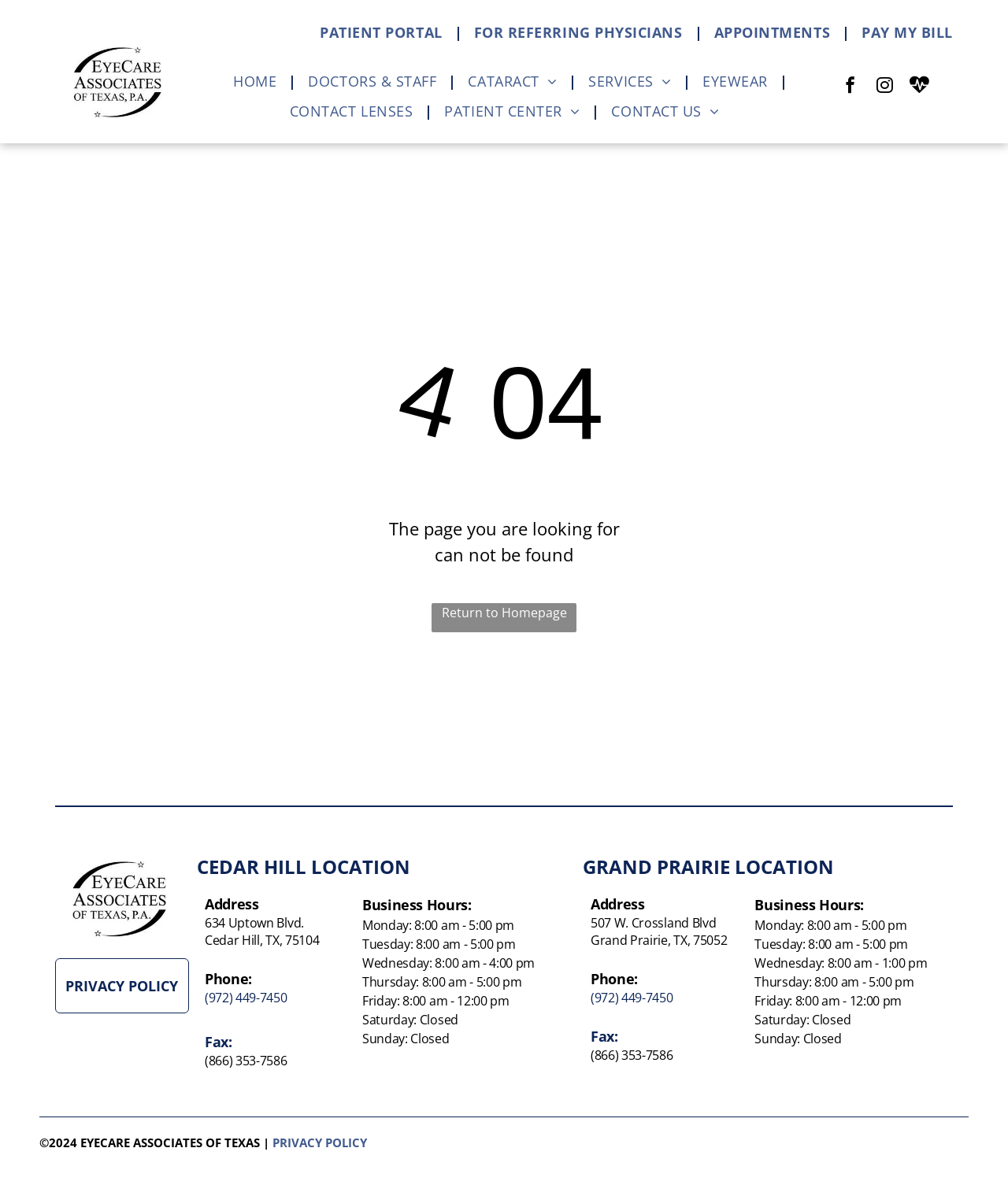Determine the bounding box coordinates for the UI element with the following description: "COSMETIC & MEDICAL / BLEPHAROPLASTY". The coordinates should be four float numbers between 0 and 1, represented as [left, top, right, bottom].

[0.584, 0.146, 0.877, 0.182]